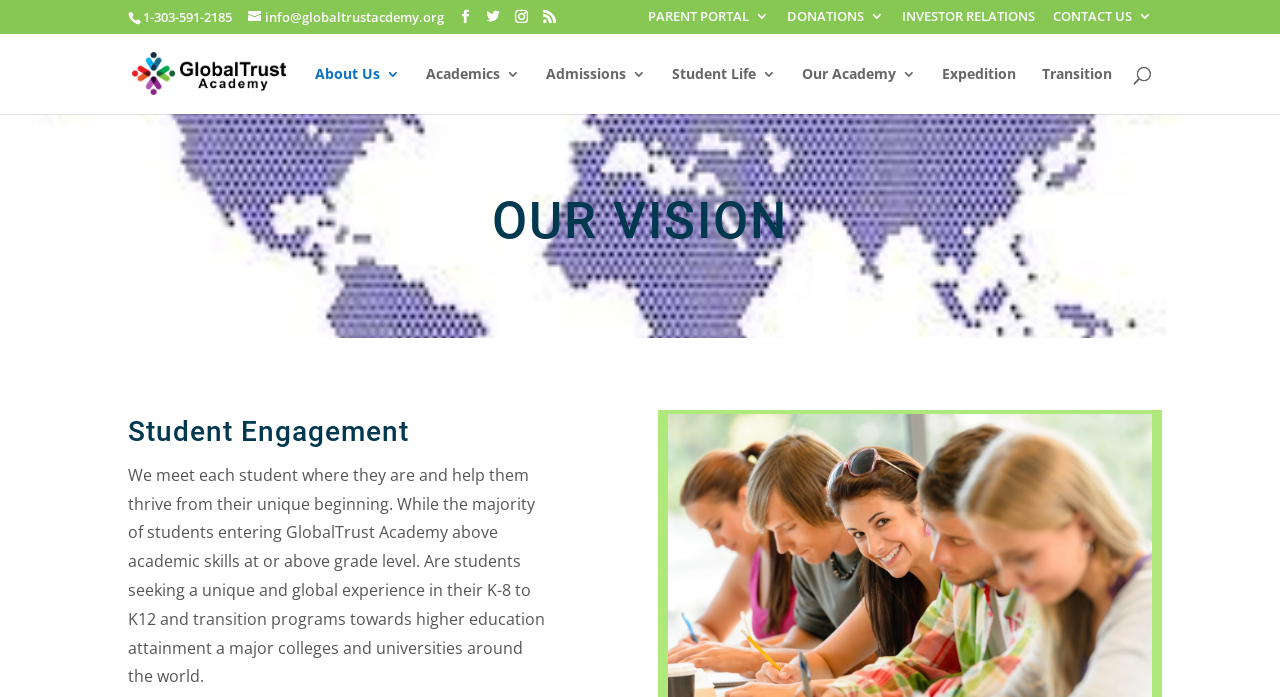Look at the image and give a detailed response to the following question: What is the phone number of GlobalTrust Academy?

I found the phone number by looking at the top section of the webpage, where I saw a static text element with the phone number '1-303-591-2185'.